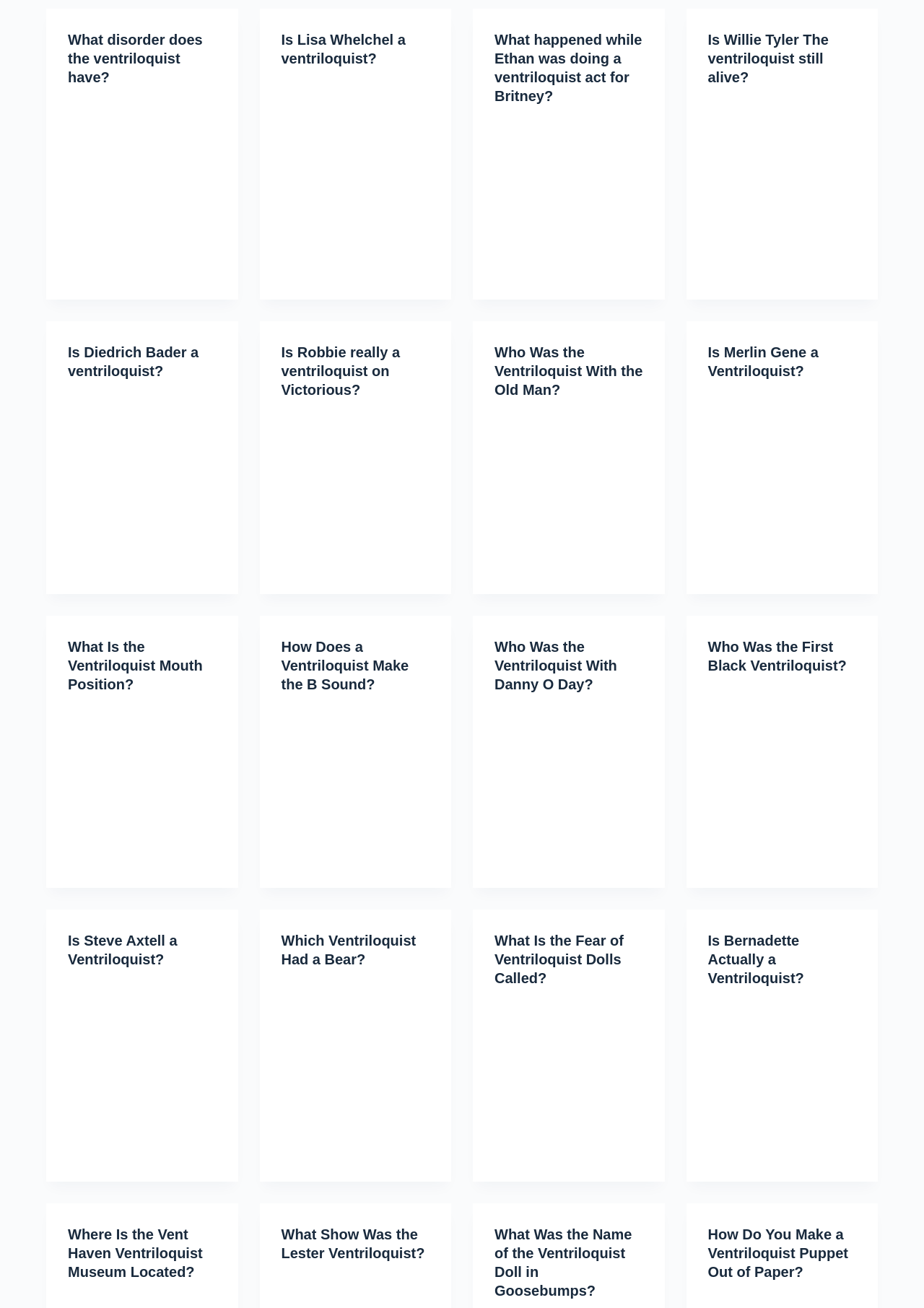Locate the bounding box coordinates of the element that should be clicked to execute the following instruction: "Follow the link 'Who Was the Ventriloquist With Danny O Day?'".

[0.535, 0.488, 0.668, 0.529]